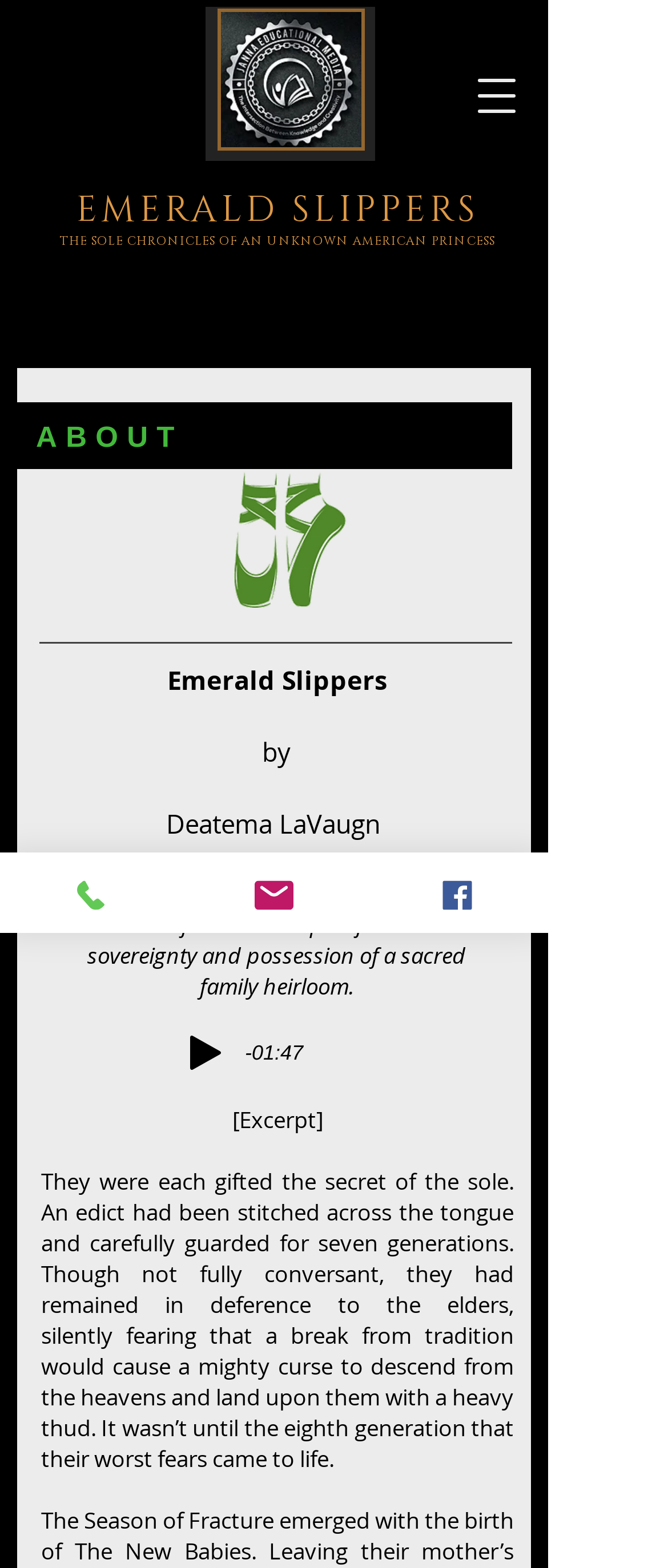Who is the author of the book?
Based on the image, answer the question in a detailed manner.

The author of the book can be found in the static text element with the text 'by Deatema LaVaugn'. This is likely the author of the book because it is mentioned in close proximity to the title of the book and is formatted in a way that suggests it is the author's name.